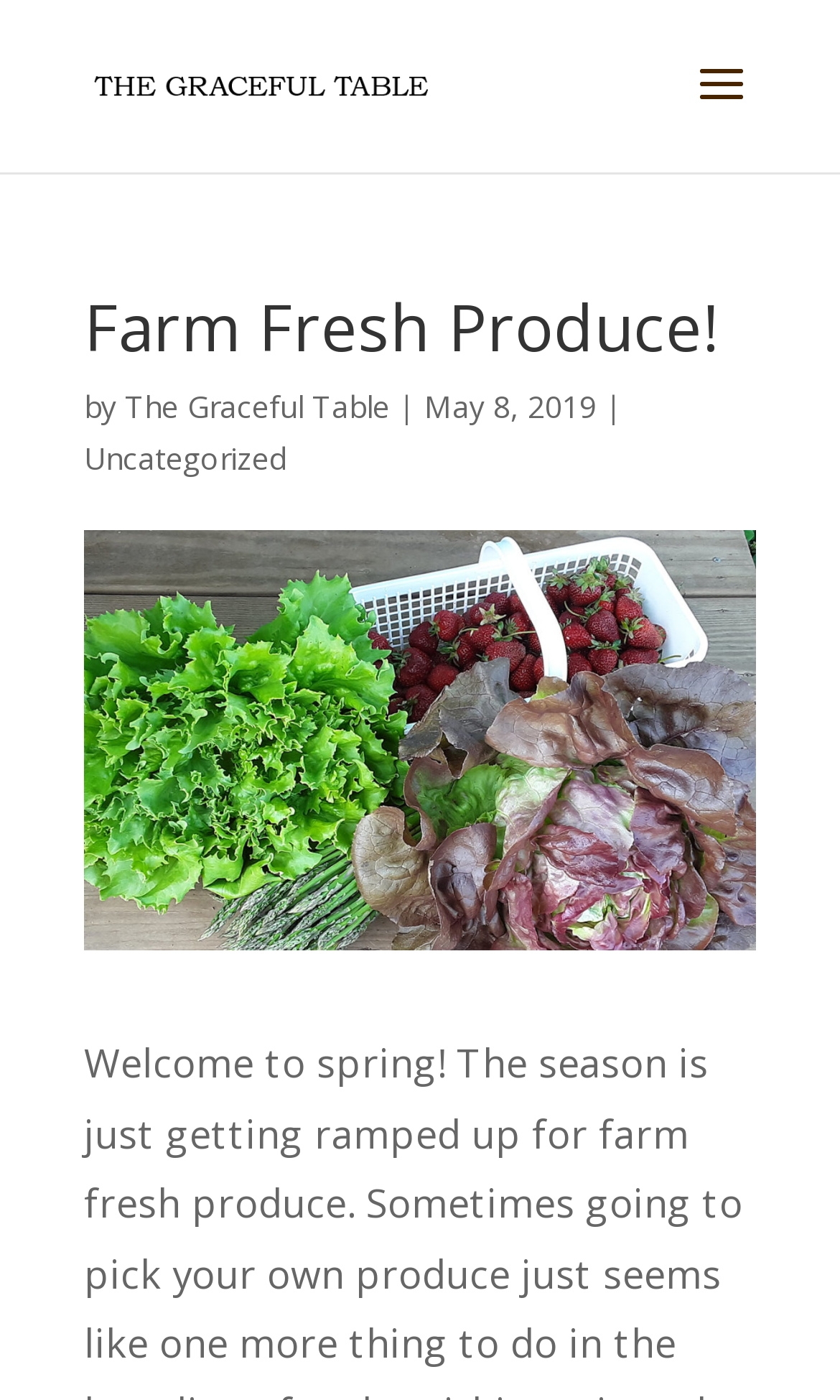Who is the author of the website?
Using the visual information, respond with a single word or phrase.

The Graceful Table